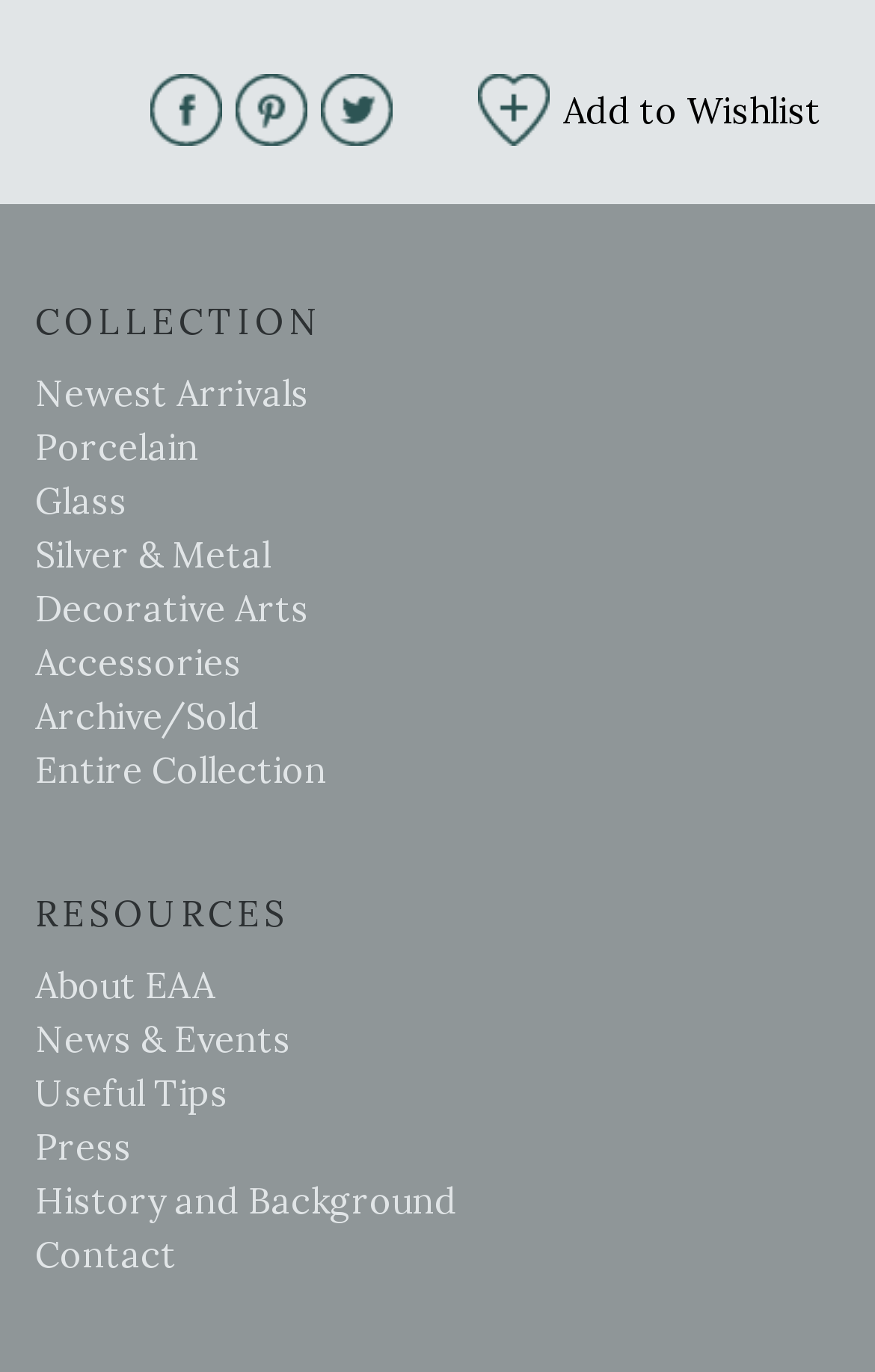Can you determine the bounding box coordinates of the area that needs to be clicked to fulfill the following instruction: "Add to Wishlist"?

[0.546, 0.054, 0.938, 0.106]